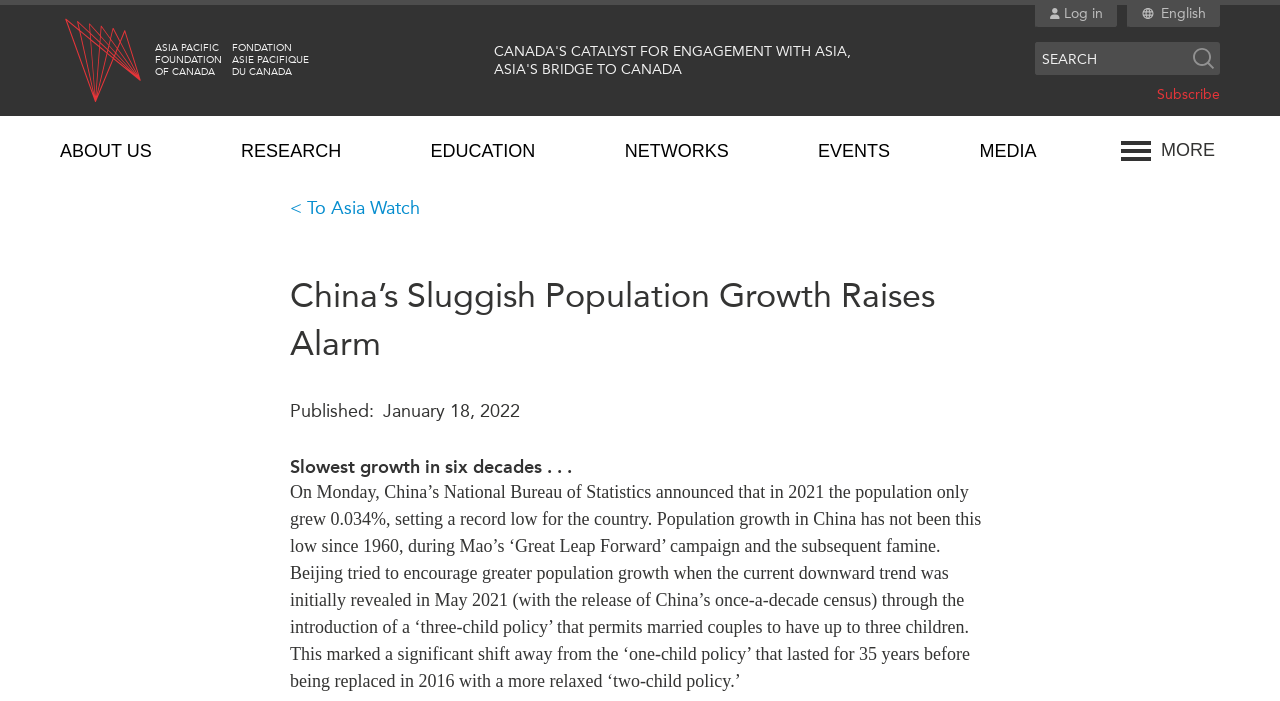Generate a thorough caption that explains the contents of the webpage.

The webpage is about China's population growth, with a focus on the recent announcement by China's National Bureau of Statistics that the population only grew 0.034% in 2021, setting a record low since 1960. 

At the top of the page, there is a navigation menu with links to "Skip to main content", "Log in", and "English". There is also an image of the APF logo, which is located on the top left side of the page. 

On the top right side of the page, there is a search bar with a "Search" button and a link to "Subscribe". Below the search bar, there are several links to different sections of the website, including "WHAT'S NEW", "CANADA-IN-ASIA CONFERENCES", "ABOUT US", "RESEARCH", "EDUCATION", "NETWORKS", and "EVENTS". 

The main content of the page is an article about China's population growth, with a heading "China’s Sluggish Population Growth Raises Alarm". The article is divided into several sections, with headings and paragraphs of text. There is also a link to "Asia Watch" at the top of the article. 

On the right side of the page, there are several links to other sections of the website, including "PUBLICATIONS", "OUR WEBSITE NETWORK", and "MEDIA". There is also a "Mega menu toggle" button at the bottom of the page.